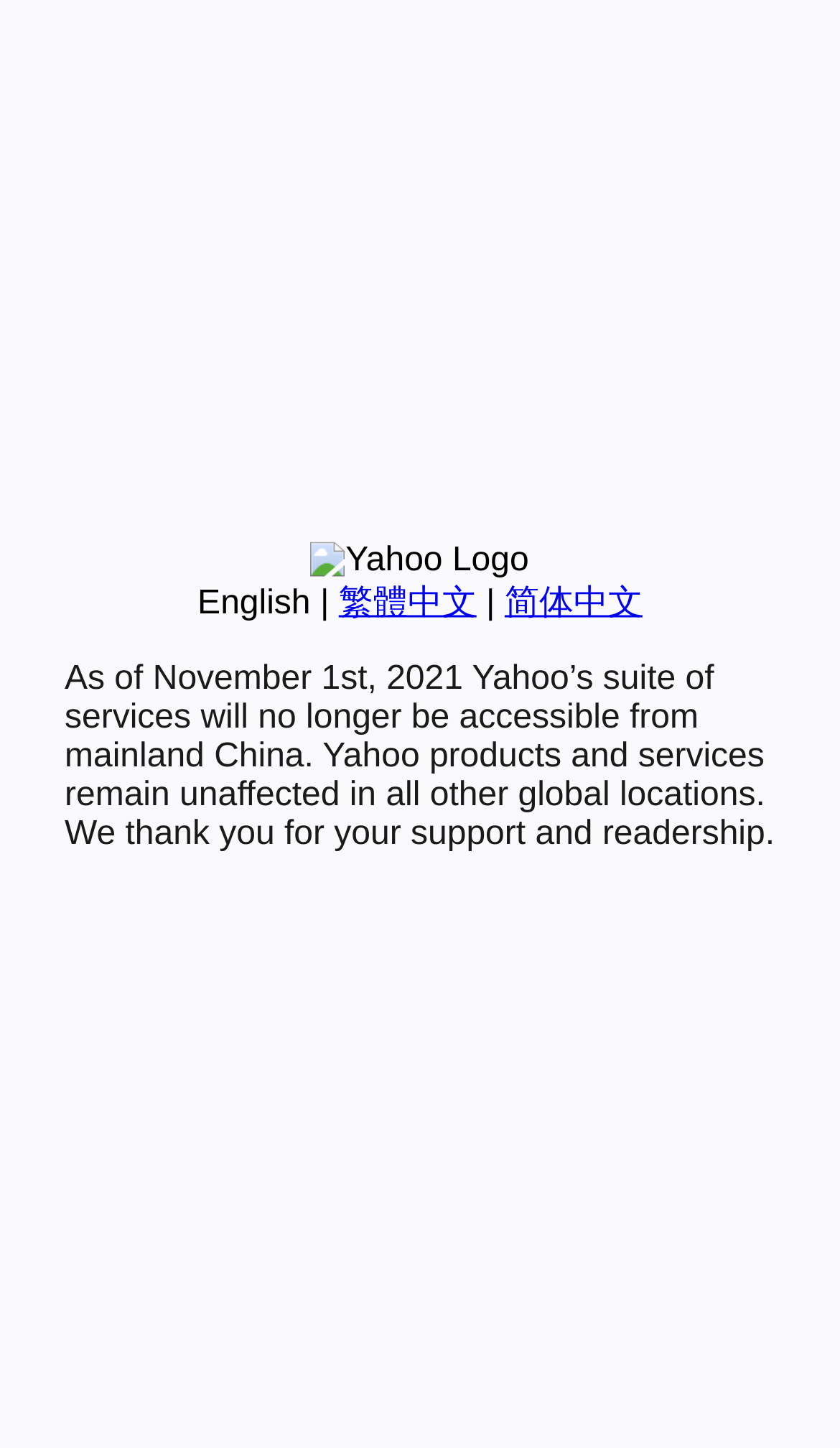Provide the bounding box coordinates for the specified HTML element described in this description: "English". The coordinates should be four float numbers ranging from 0 to 1, in the format [left, top, right, bottom].

[0.235, 0.404, 0.37, 0.429]